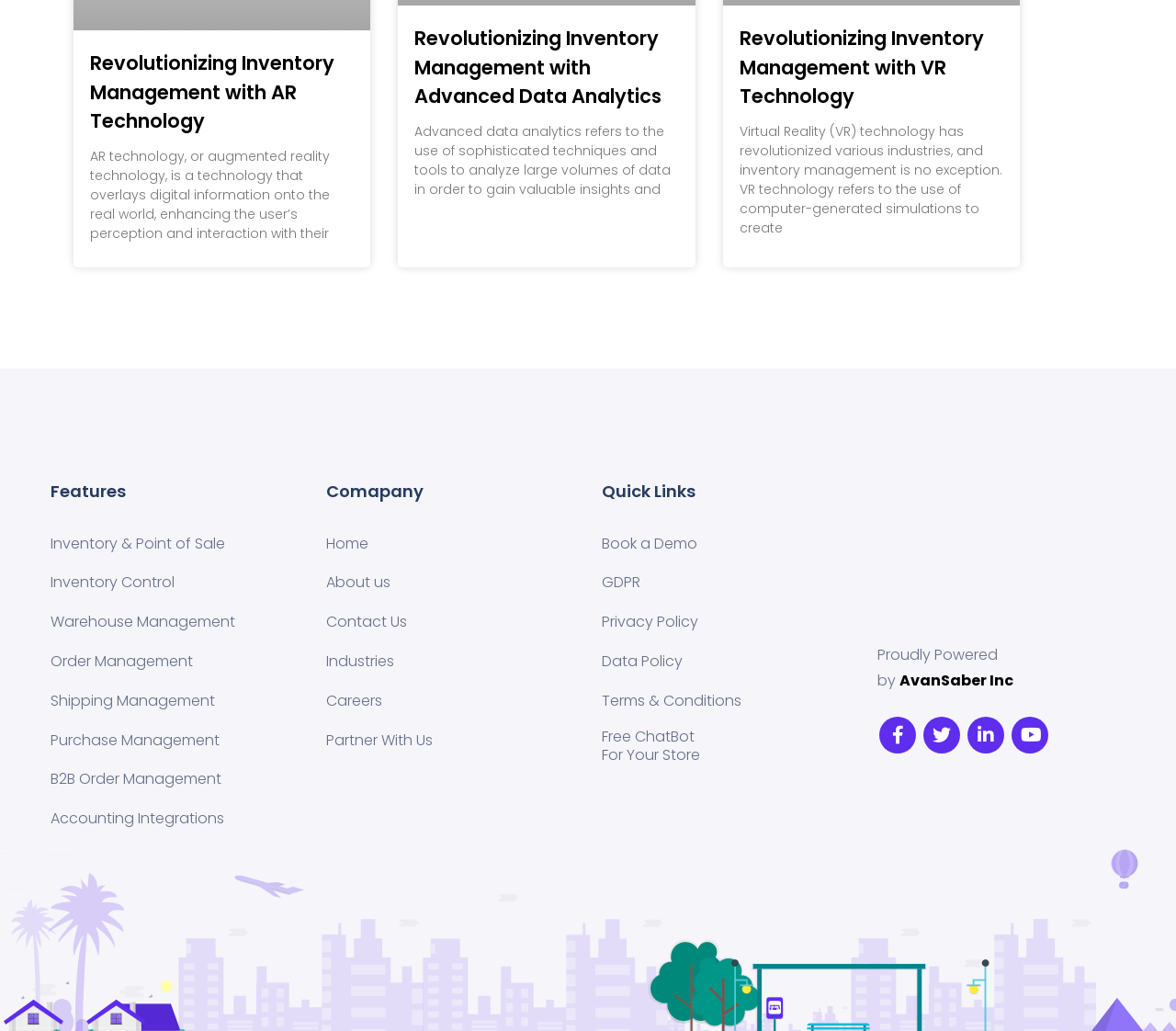What is the purpose of the 'Book a Demo' link?
Please give a detailed and elaborate answer to the question based on the image.

The 'Book a Demo' link is likely intended for users to schedule a demonstration of the inventory management system or its features, allowing them to explore the system in more detail.